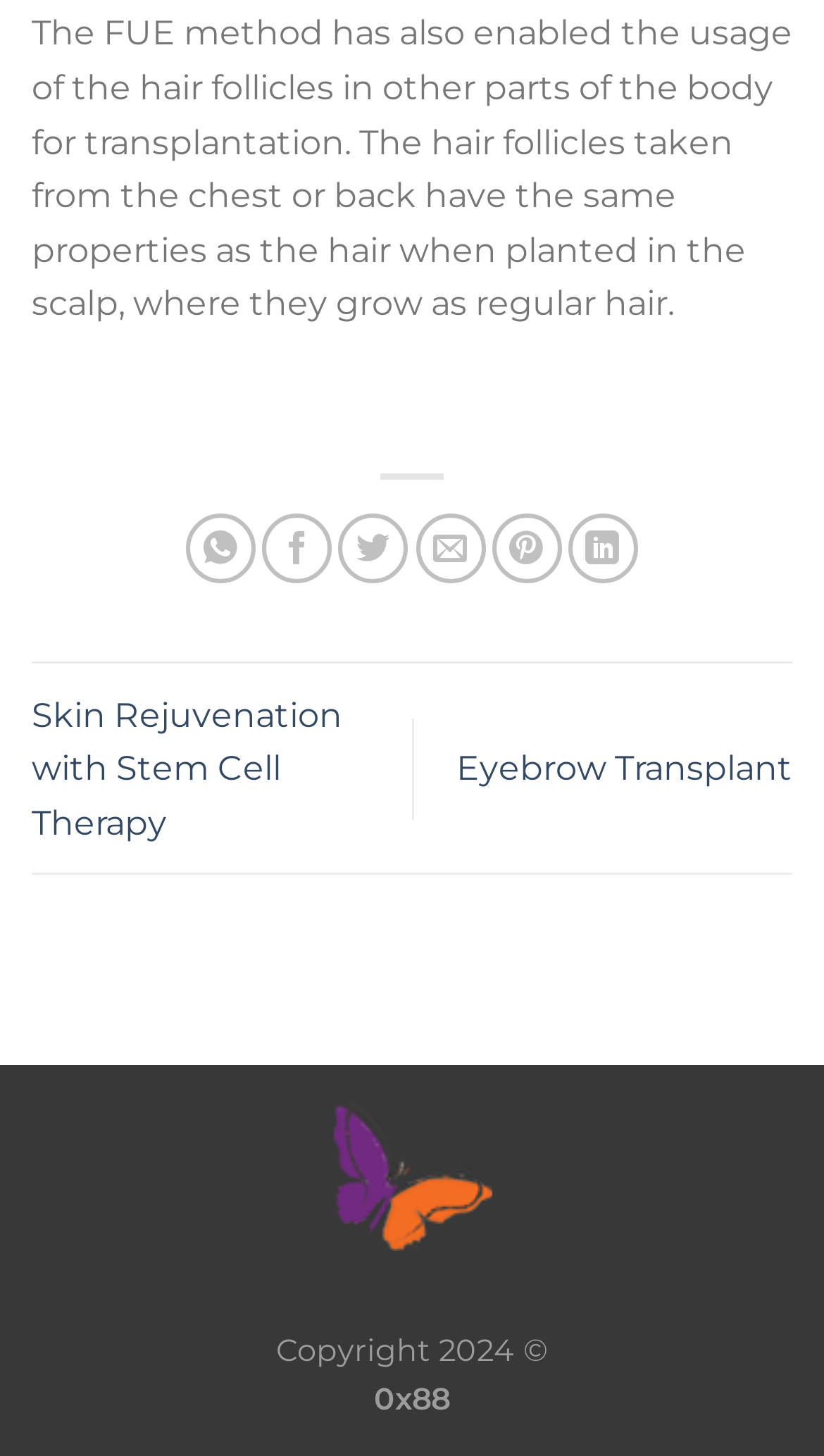Identify the bounding box coordinates of the clickable region required to complete the instruction: "Get information about Eyebrow Transplant". The coordinates should be given as four float numbers within the range of 0 and 1, i.e., [left, top, right, bottom].

[0.554, 0.514, 0.962, 0.542]